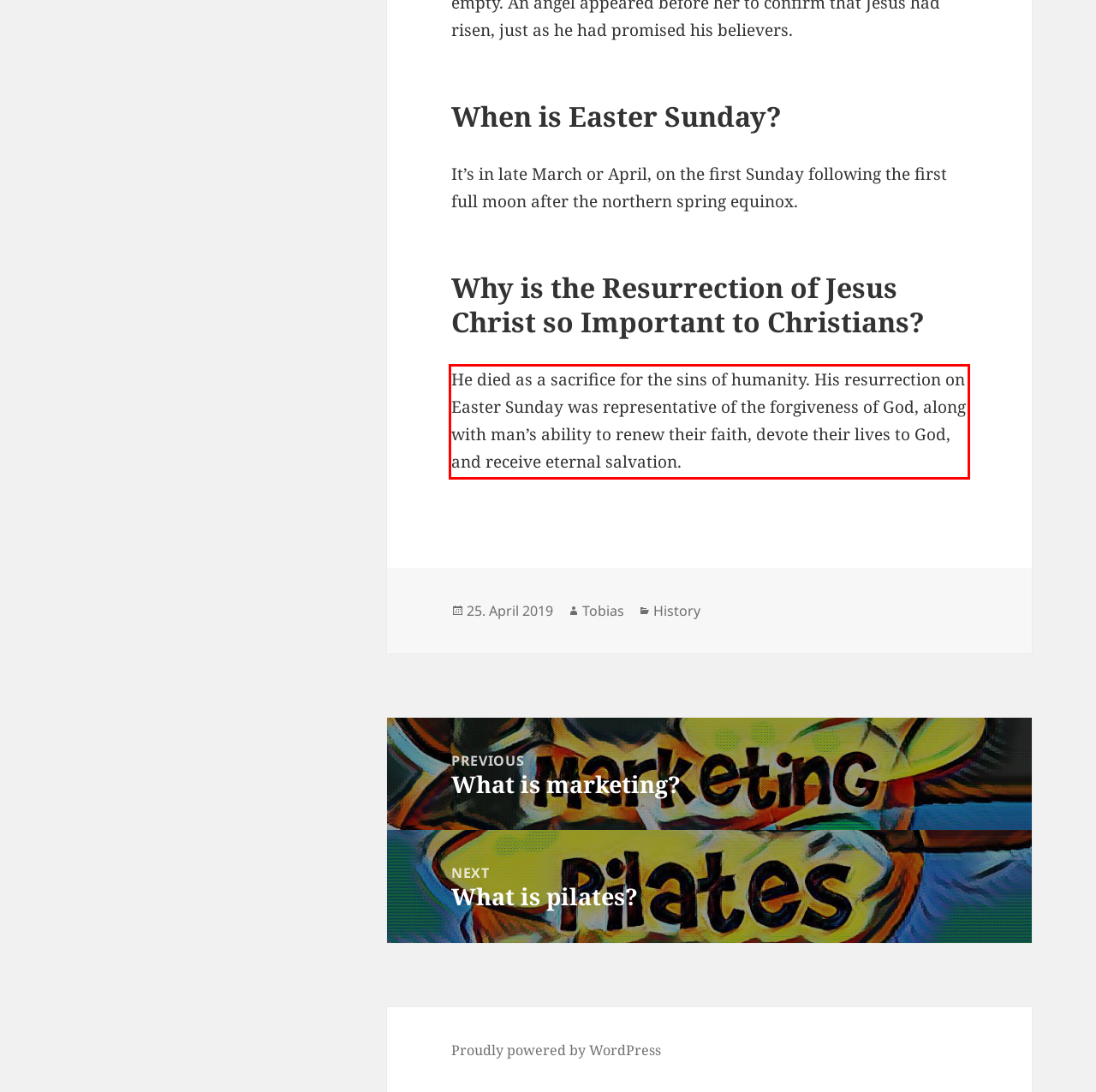Examine the webpage screenshot and use OCR to recognize and output the text within the red bounding box.

He died as a sacrifice for the sins of humanity. His resurrection on Easter Sunday was representative of the forgiveness of God, along with man’s ability to renew their faith, devote their lives to God, and receive eternal salvation.